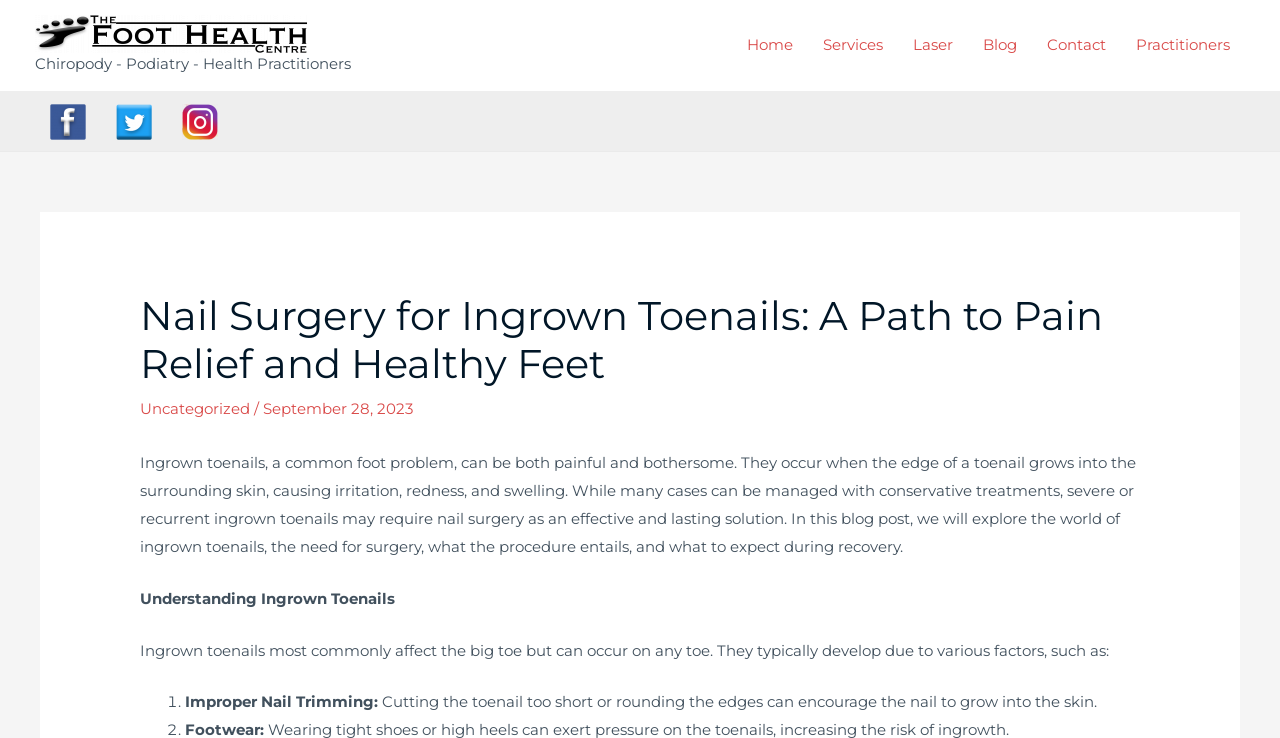Please provide the bounding box coordinates for the element that needs to be clicked to perform the instruction: "Visit the Services page". The coordinates must consist of four float numbers between 0 and 1, formatted as [left, top, right, bottom].

[0.631, 0.014, 0.702, 0.109]